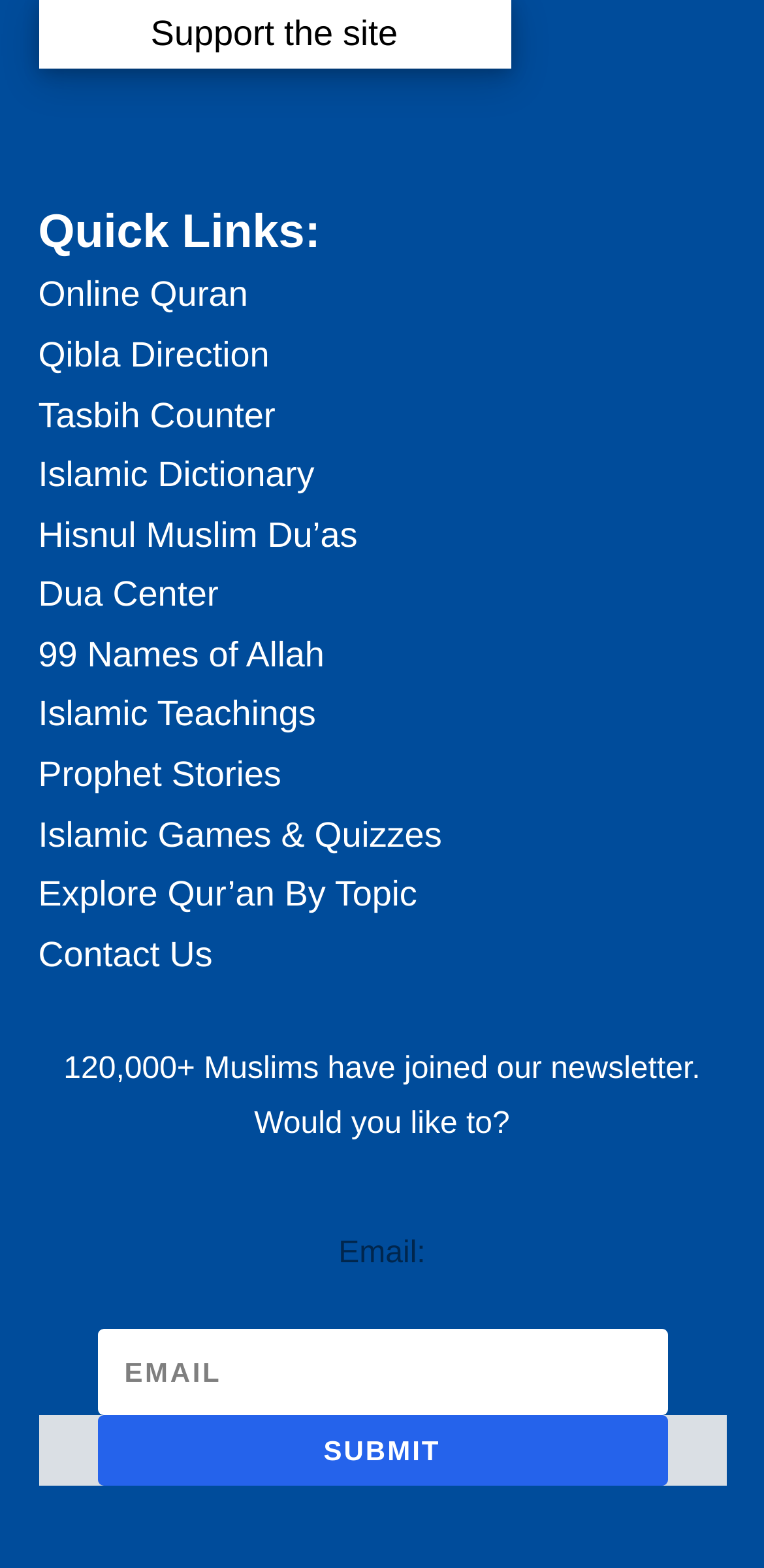Specify the bounding box coordinates of the area that needs to be clicked to achieve the following instruction: "Support the site".

[0.197, 0.008, 0.521, 0.033]